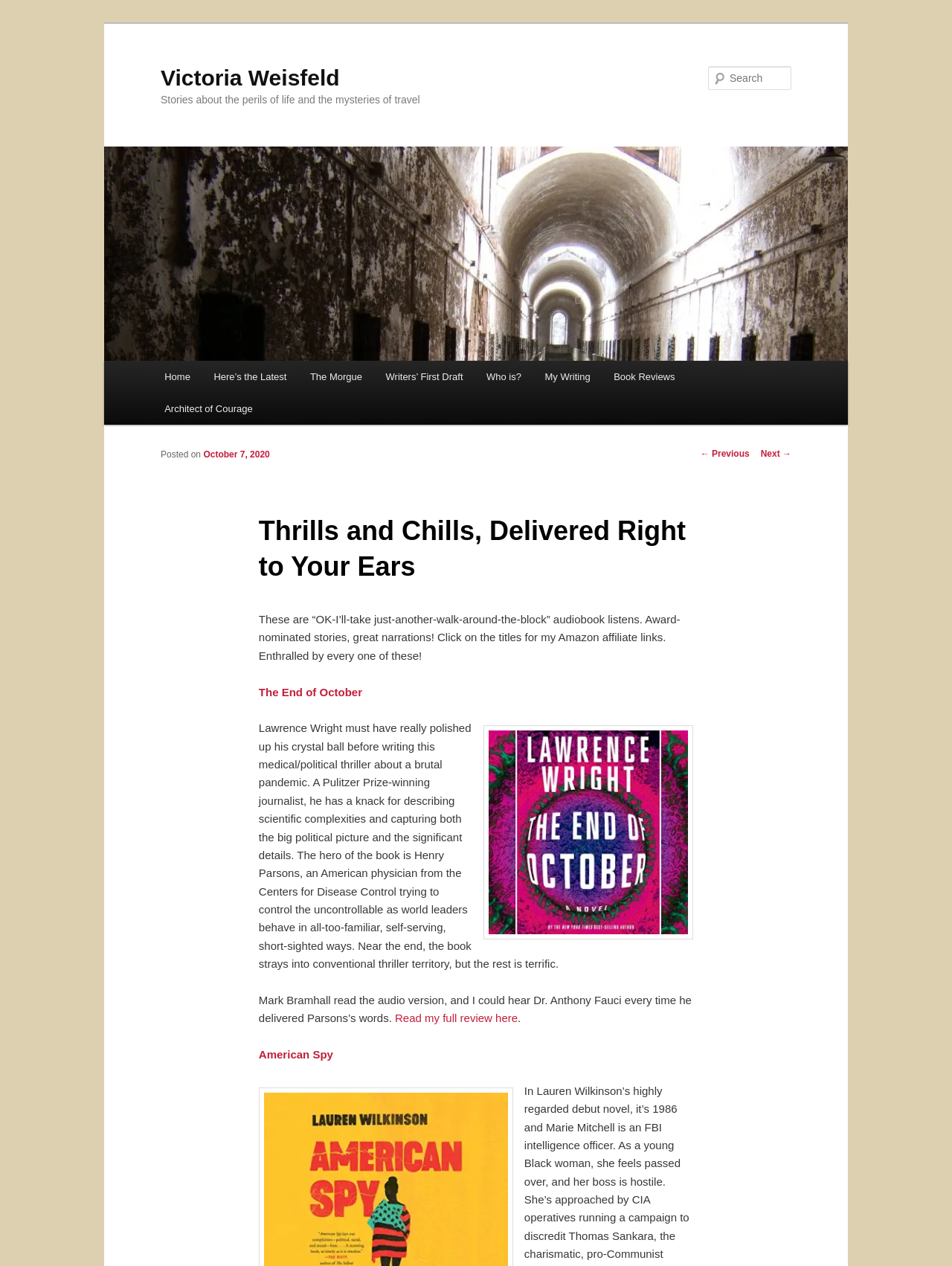What is the name of the physician from the Centers for Disease Control mentioned?
Using the image, respond with a single word or phrase.

Henry Parsons